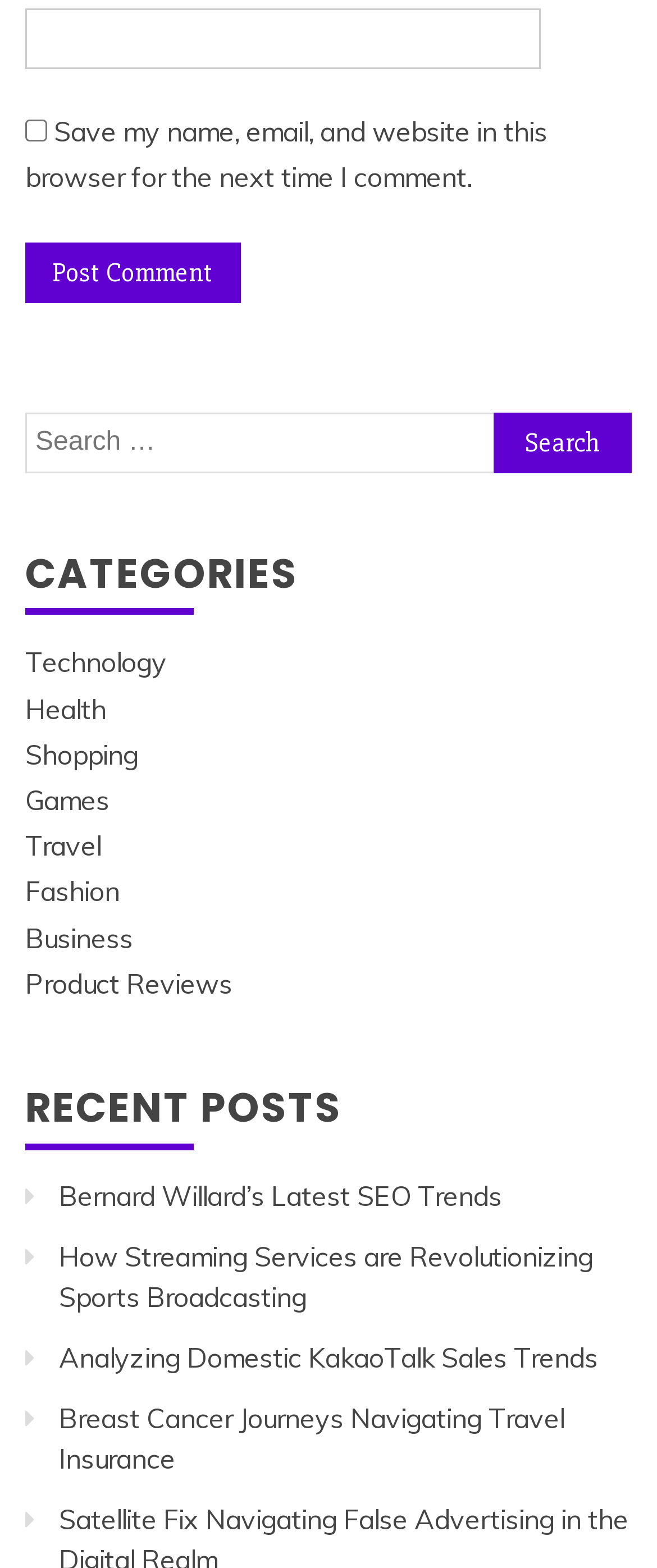Provide your answer in one word or a succinct phrase for the question: 
What is the function of the button next to the search box?

Search